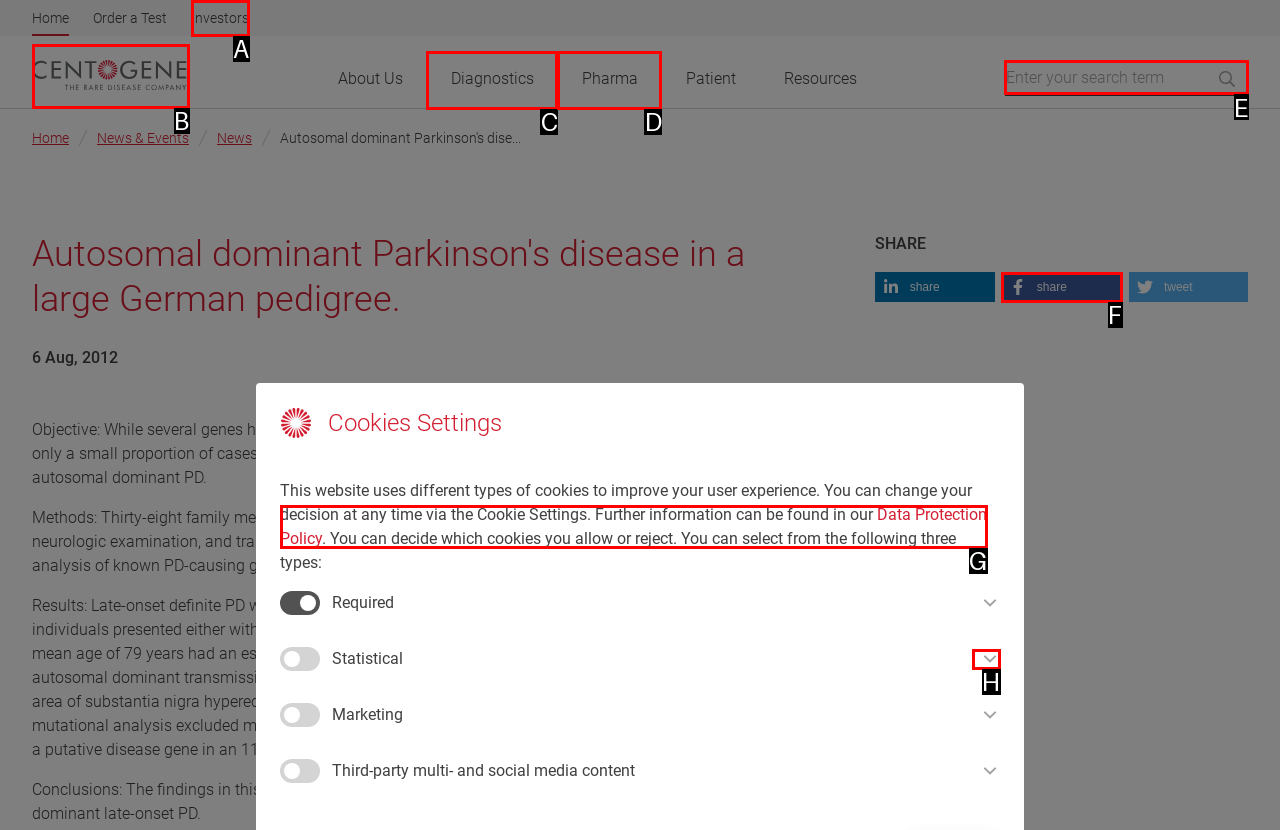Select the correct option from the given choices to perform this task: Search for a term. Provide the letter of that option.

E